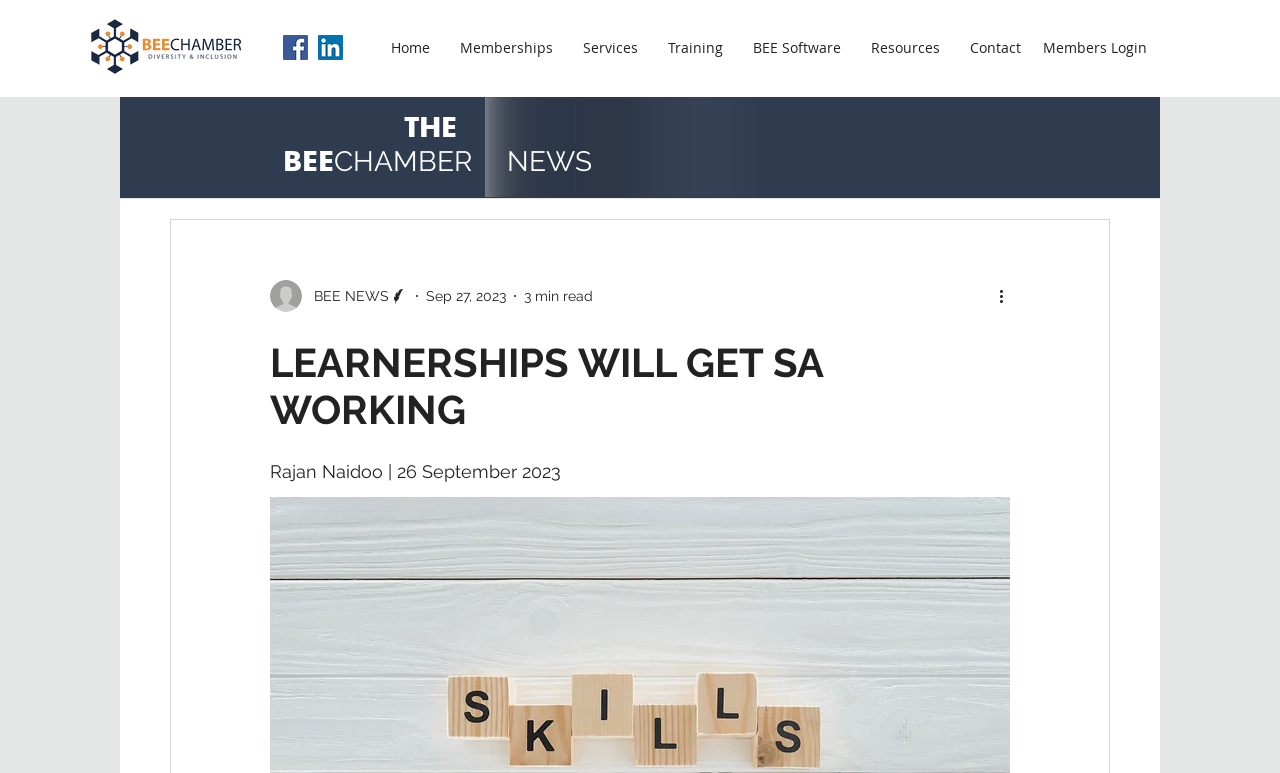Identify the bounding box coordinates of the element that should be clicked to fulfill this task: "View the 'Fishing at Clatworthy Fishing' image". The coordinates should be provided as four float numbers between 0 and 1, i.e., [left, top, right, bottom].

None